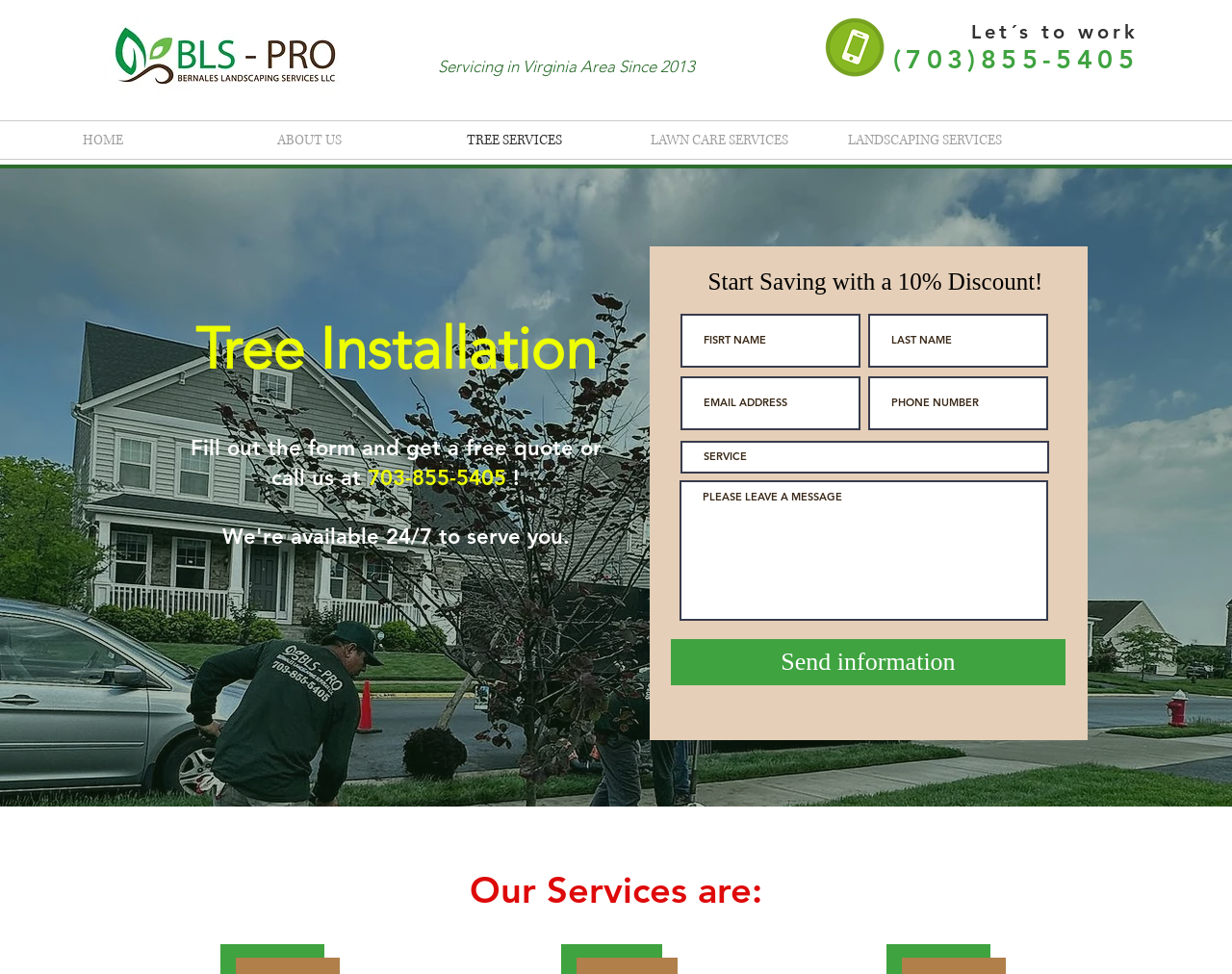Examine the image carefully and respond to the question with a detailed answer: 
What is the discount offered?

The company is offering a 10% discount, as indicated by the heading 'Start Saving with a 10% Discount!'.